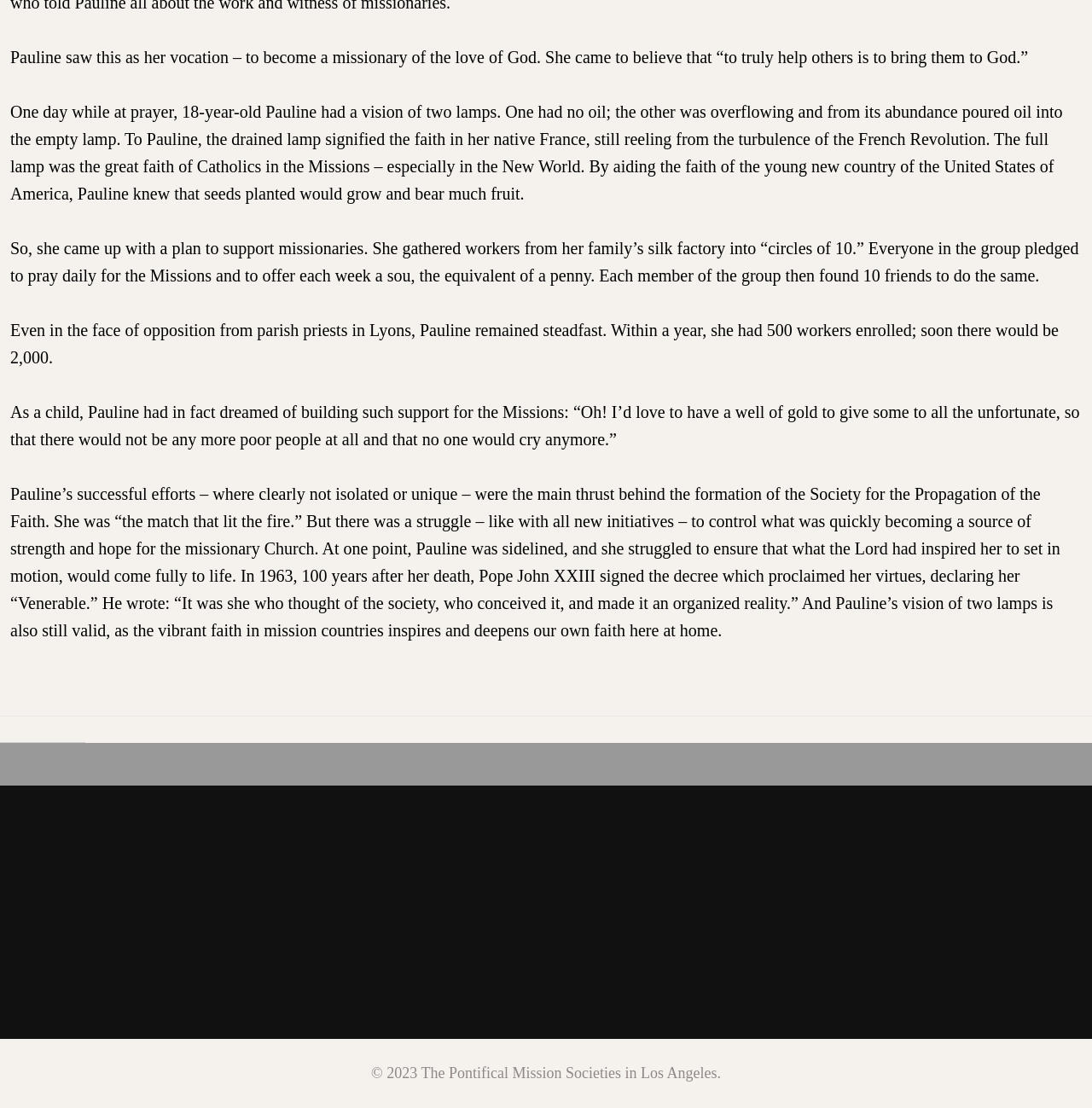Given the webpage screenshot, identify the bounding box of the UI element that matches this description: "(213) 637-7223".

[0.581, 0.828, 0.669, 0.844]